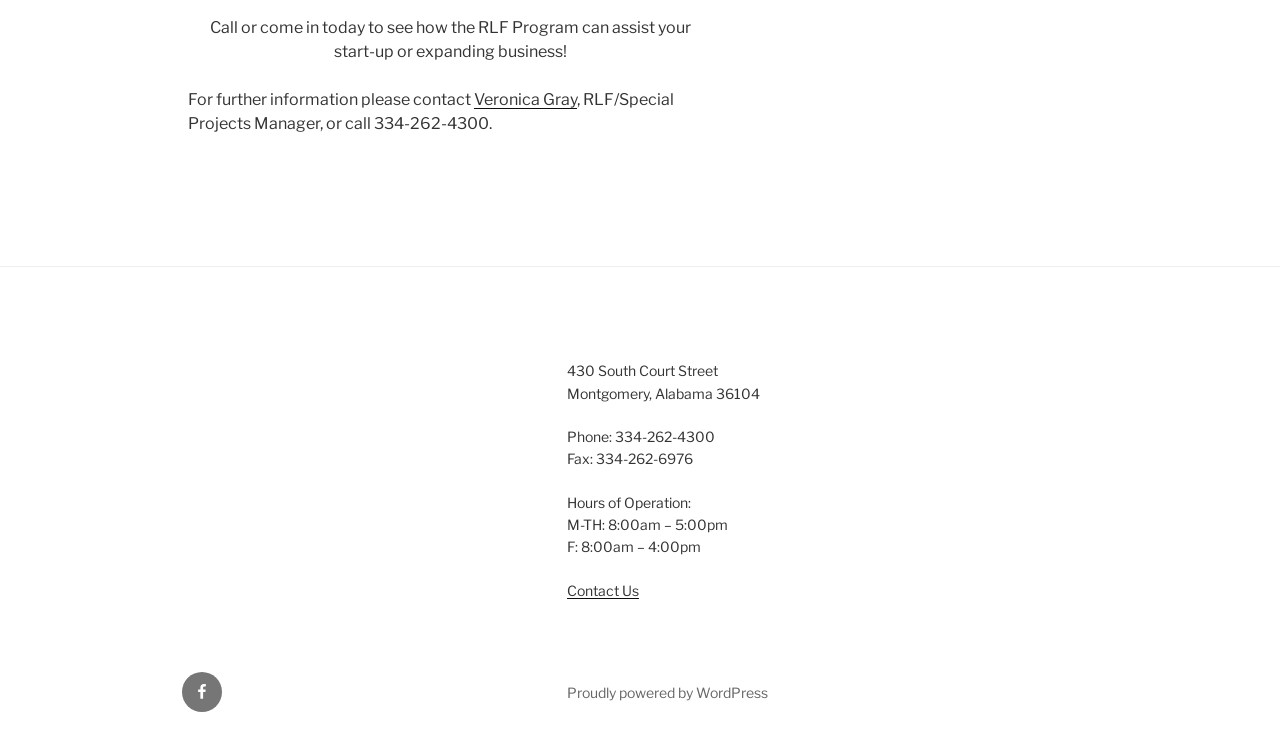Please study the image and answer the question comprehensively:
What is the RLF Program for?

The RLF Program is mentioned in the StaticText element with ID 375, which says 'Call or come in today to see how the RLF Program can assist your start-up or expanding business!'. This implies that the RLF Program is designed to assist start-up or expanding businesses.